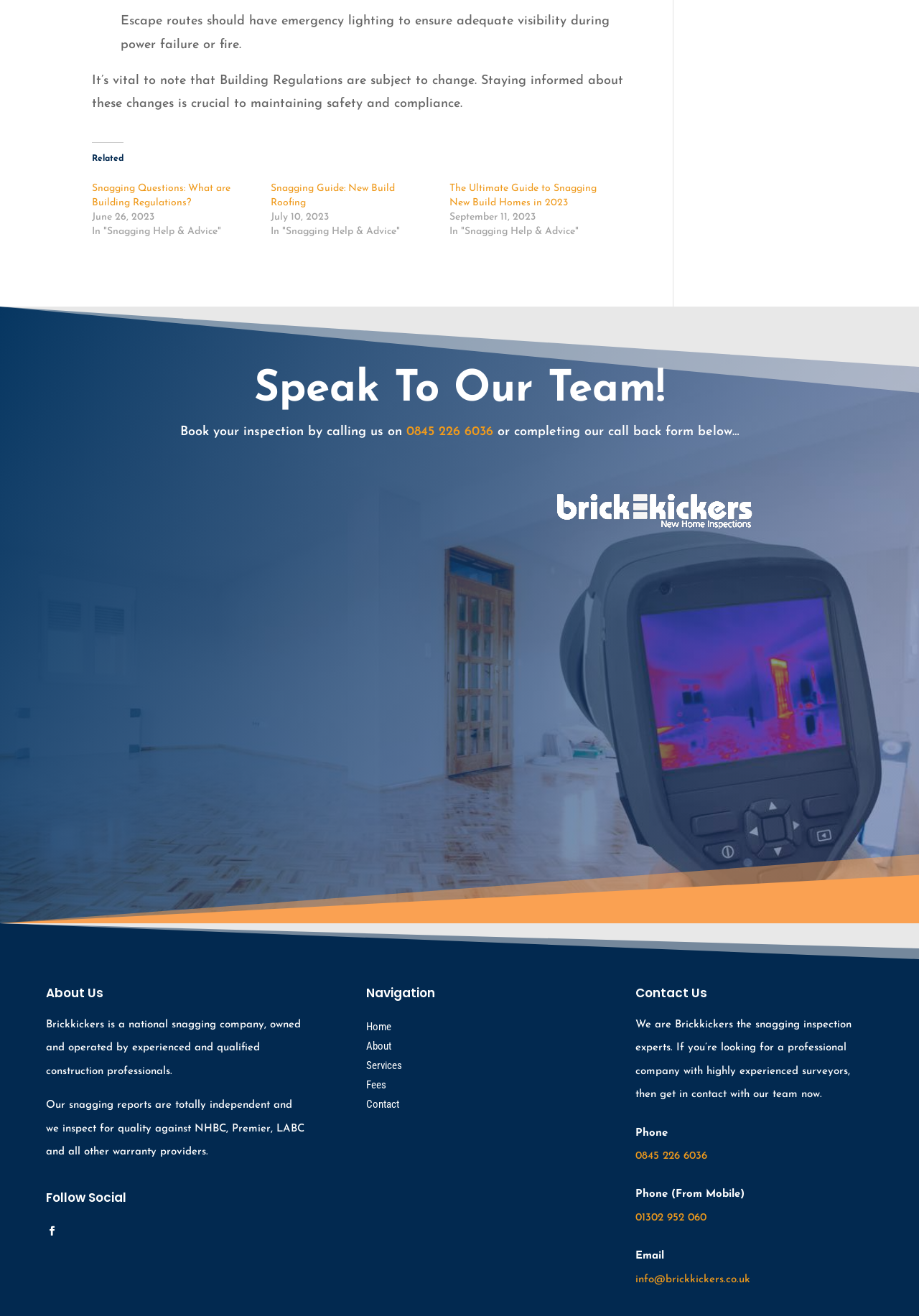Determine the bounding box coordinates of the element's region needed to click to follow the instruction: "go to table of contents". Provide these coordinates as four float numbers between 0 and 1, formatted as [left, top, right, bottom].

None